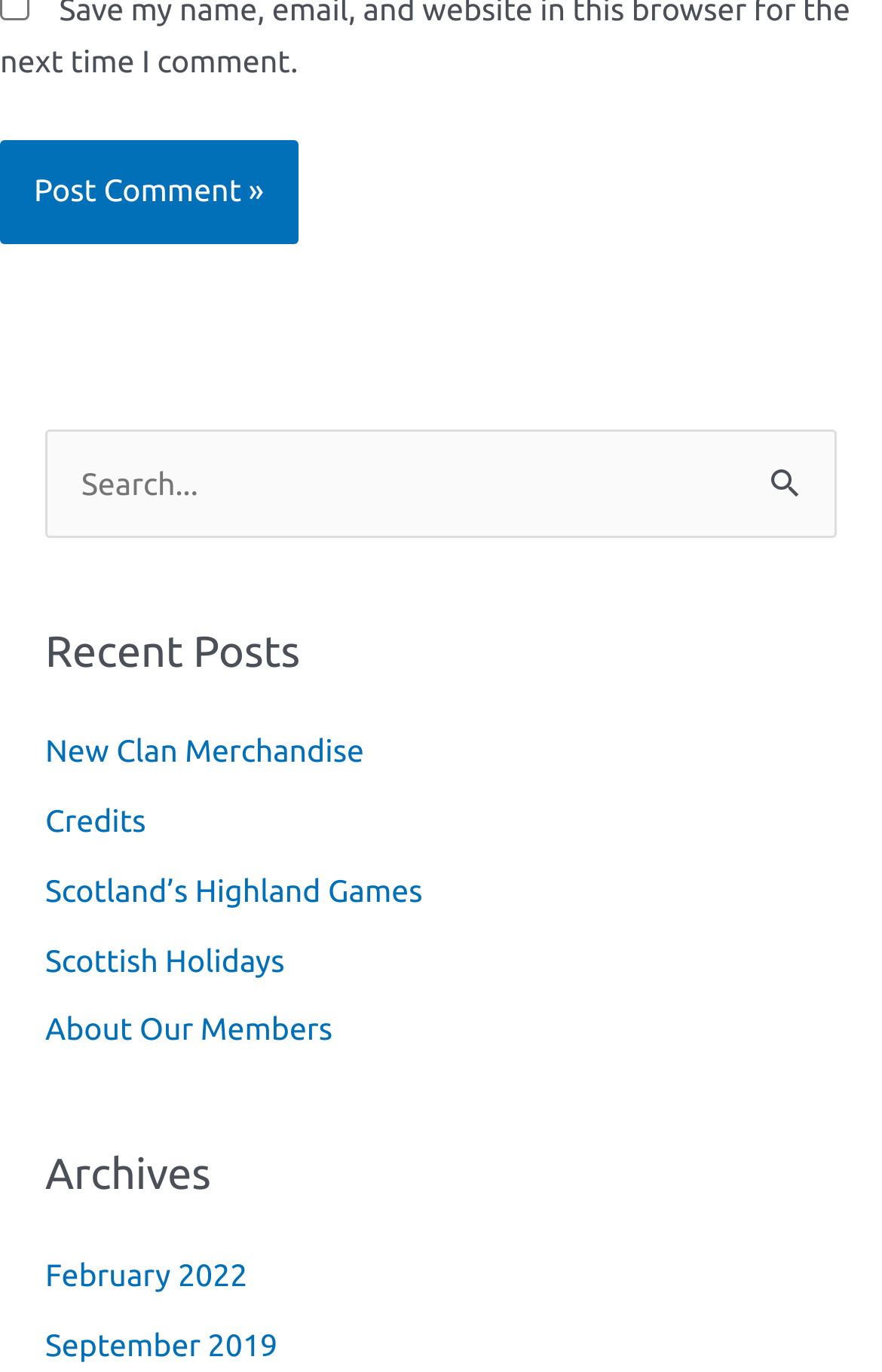Please determine the bounding box coordinates of the section I need to click to accomplish this instruction: "Browse archives for February 2022".

[0.051, 0.916, 0.281, 0.942]